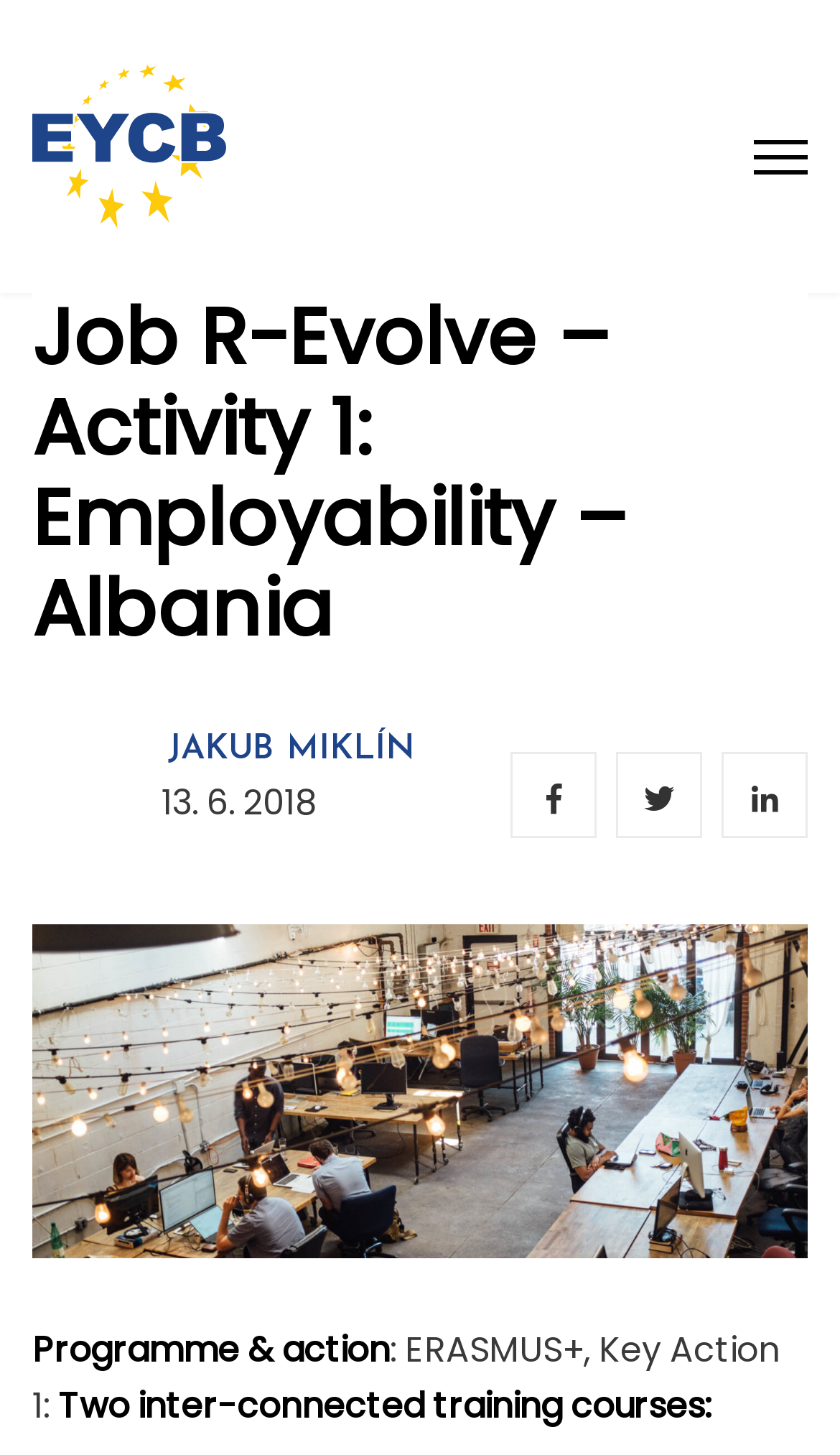Respond with a single word or phrase to the following question:
What is the logo of the European Youth Centre?

Evropské centrum mládeže Břeclav logo